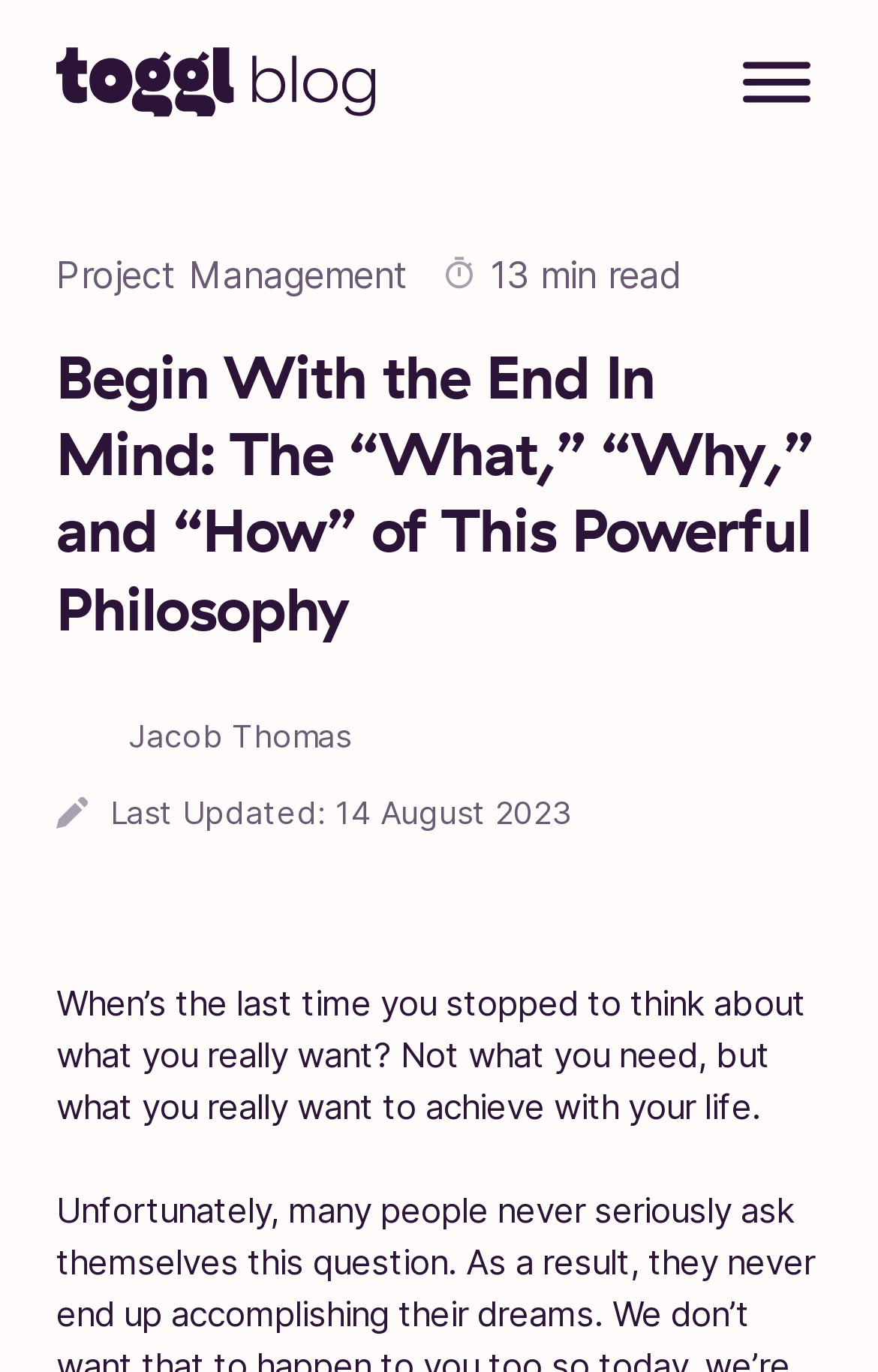Find the bounding box coordinates corresponding to the UI element with the description: "aria-label="Toggl Blog" title="Toggl Blog"". The coordinates should be formatted as [left, top, right, bottom], with values as floats between 0 and 1.

[0.064, 0.026, 0.433, 0.088]